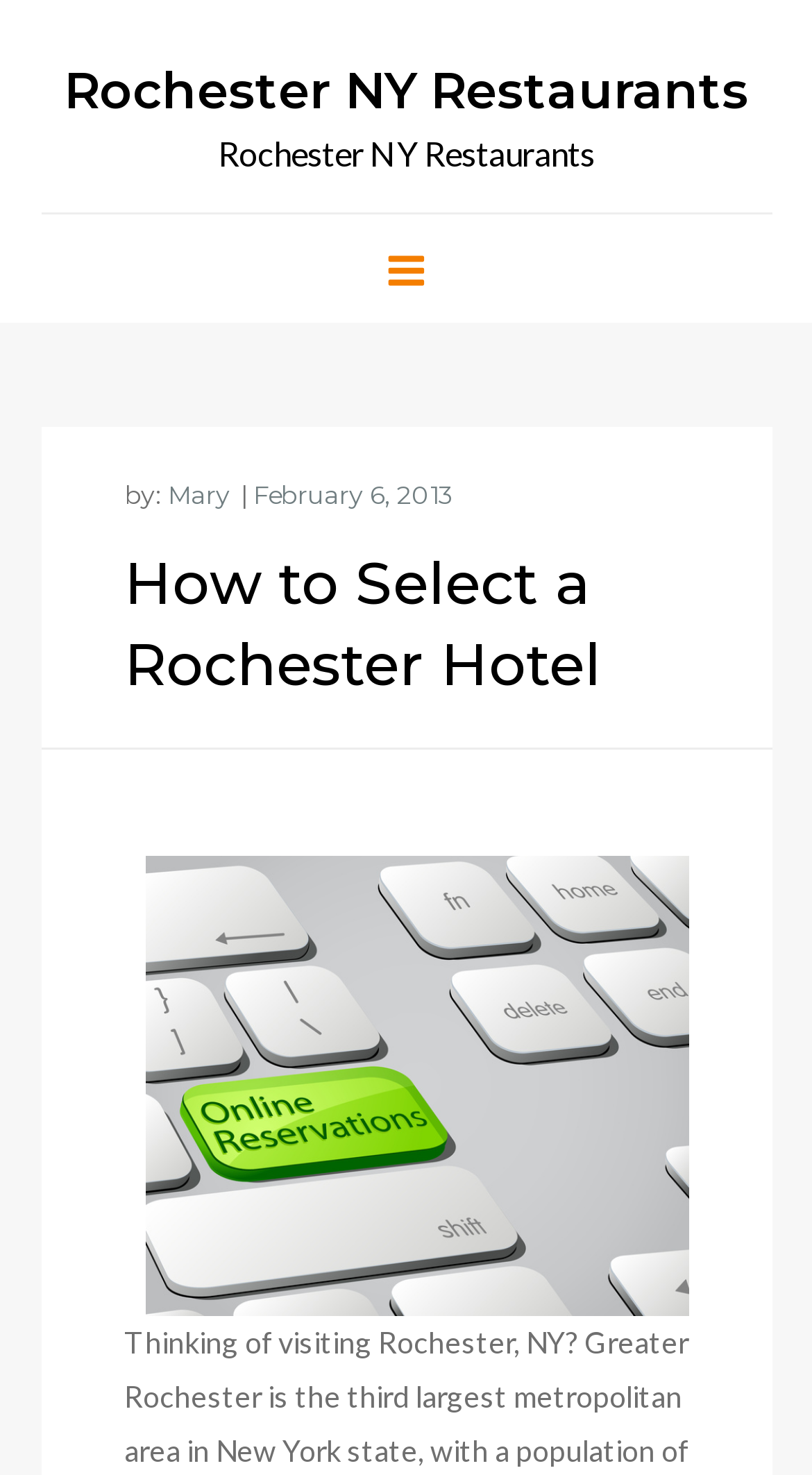Please specify the bounding box coordinates in the format (top-left x, top-left y, bottom-right x, bottom-right y), with values ranging from 0 to 1. Identify the bounding box for the UI component described as follows: Rochester NY Restaurants

[0.078, 0.041, 0.922, 0.082]